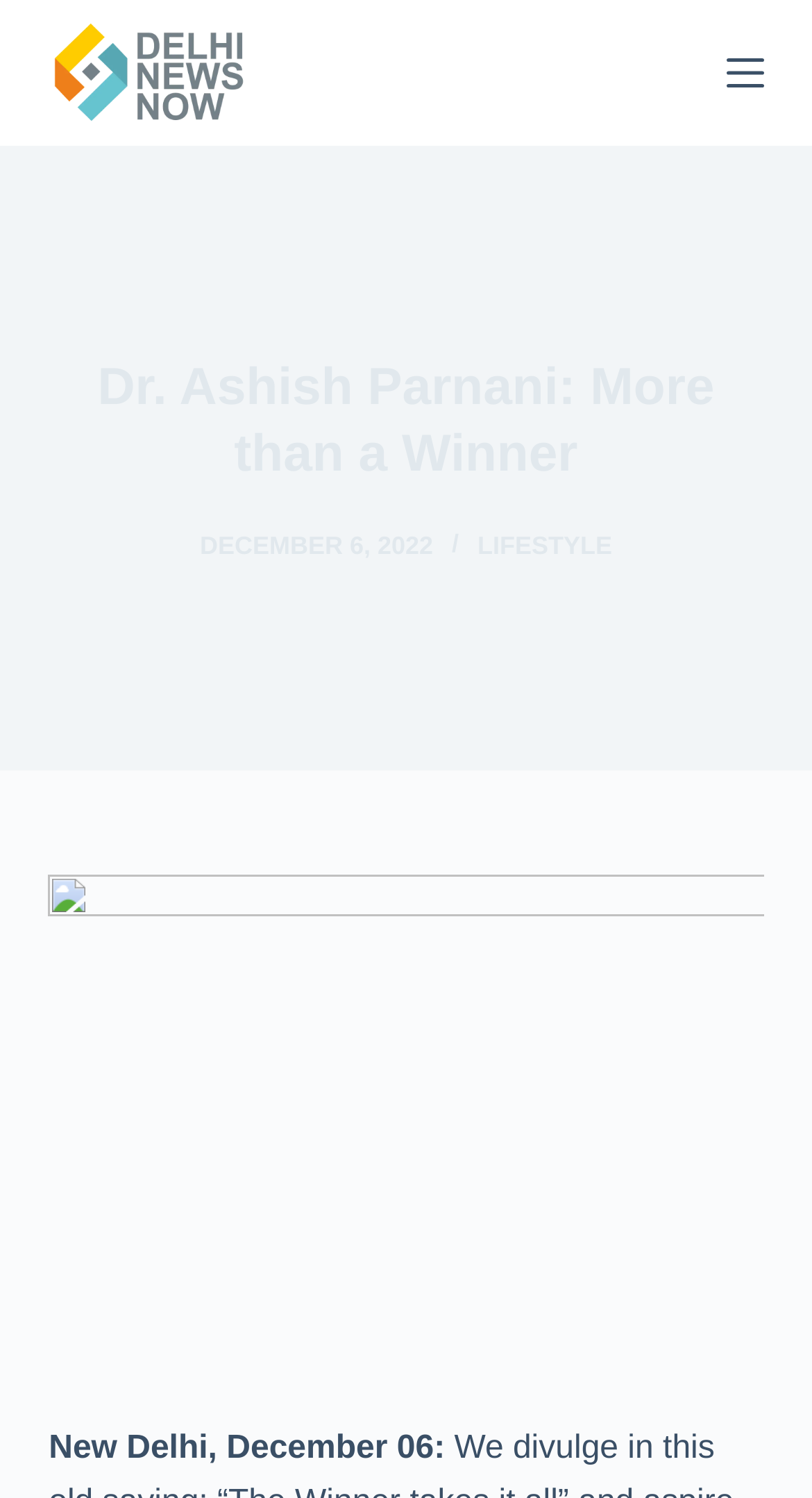Provide the bounding box coordinates in the format (top-left x, top-left y, bottom-right x, bottom-right y). All values are floating point numbers between 0 and 1. Determine the bounding box coordinate of the UI element described as: Lifestyle

[0.588, 0.354, 0.754, 0.374]